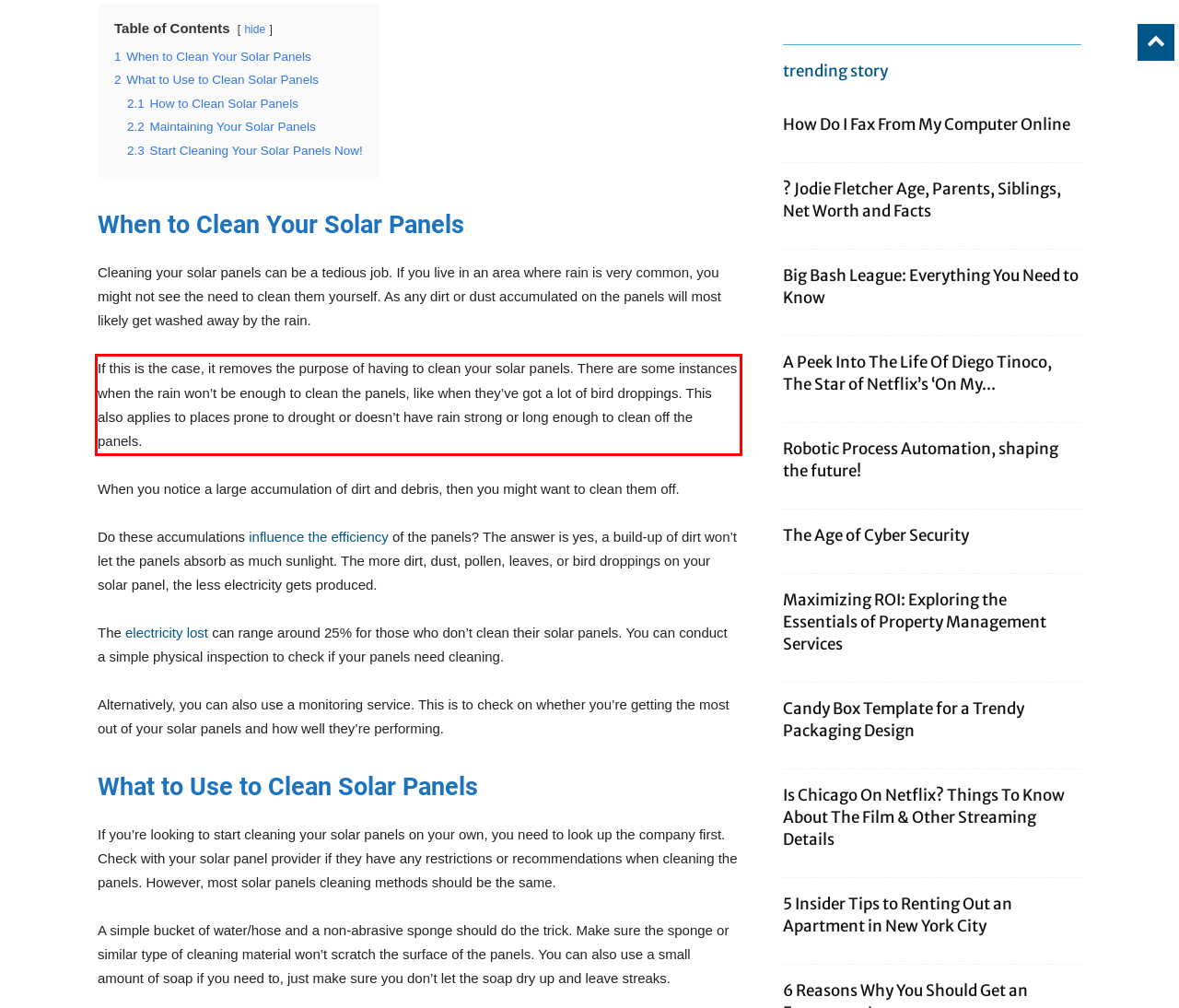You are given a webpage screenshot with a red bounding box around a UI element. Extract and generate the text inside this red bounding box.

If this is the case, it removes the purpose of having to clean your solar panels. There are some instances when the rain won’t be enough to clean the panels, like when they’ve got a lot of bird droppings. This also applies to places prone to drought or doesn’t have rain strong or long enough to clean off the panels.